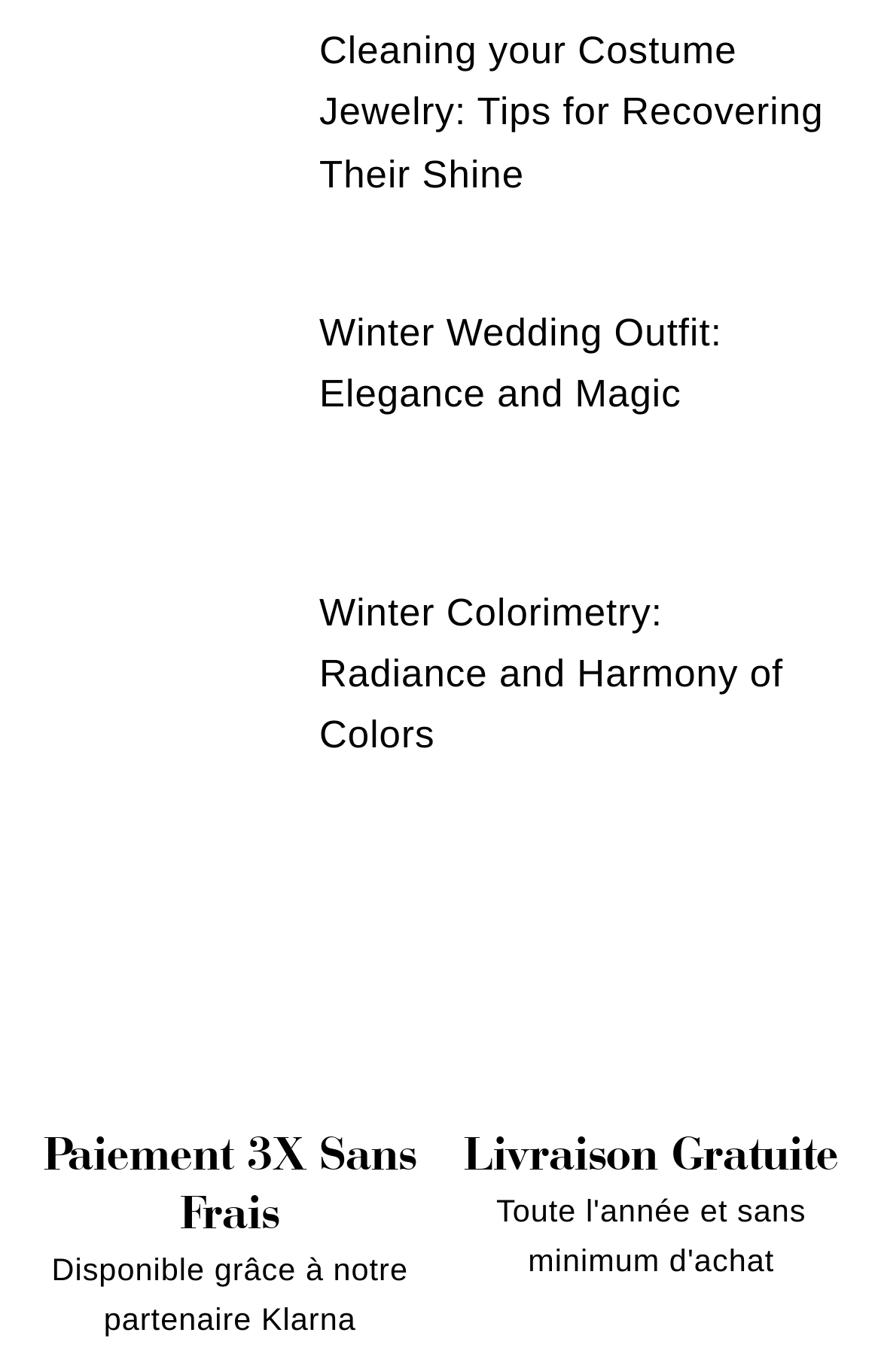Provide a single word or phrase answer to the question: 
What is the benefit of payment on this website?

3X Sans Frais